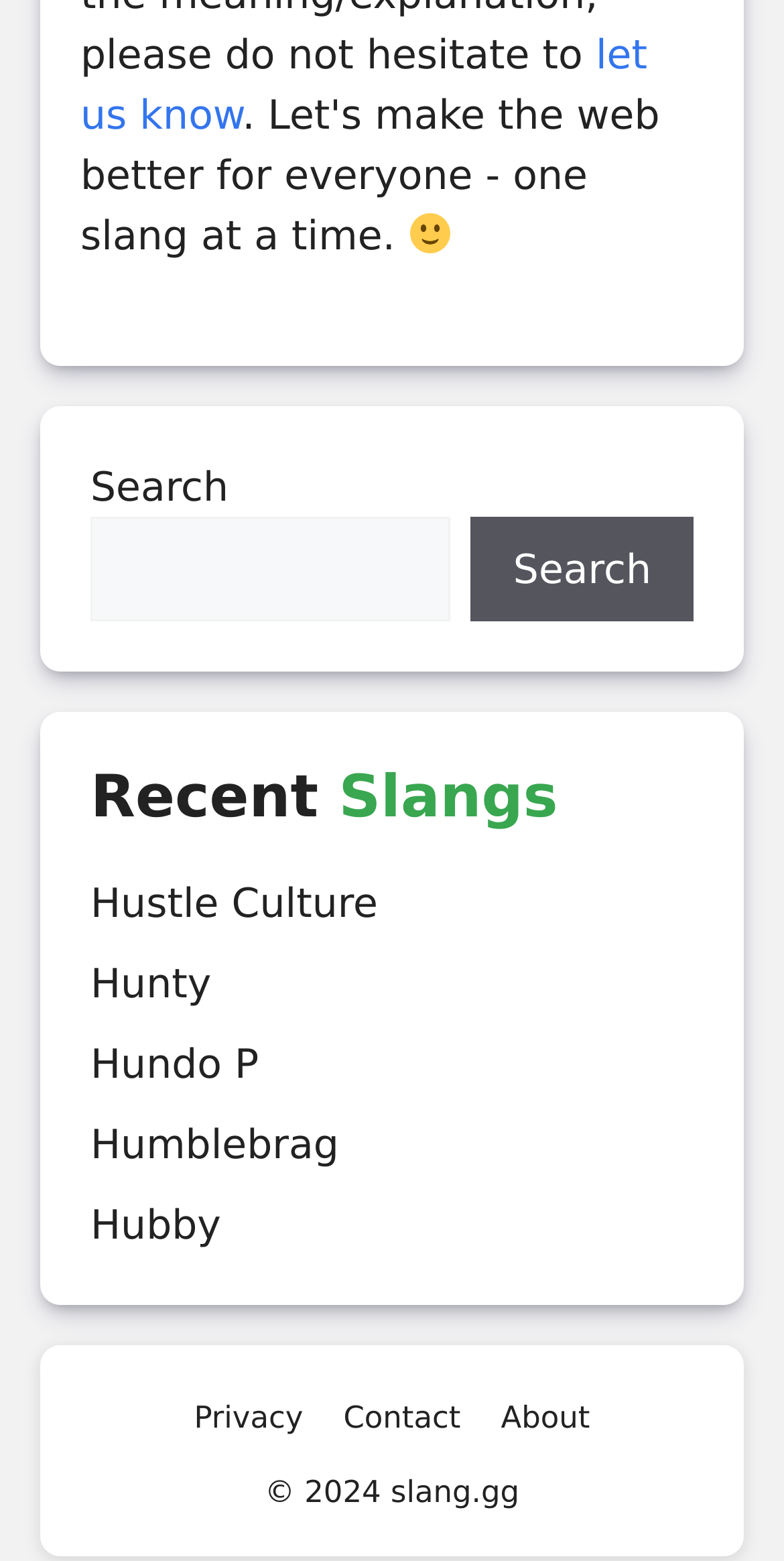Examine the screenshot and answer the question in as much detail as possible: What is the text on the search button?

The webpage contains a button element with the text 'Search', located at coordinates [0.601, 0.331, 0.885, 0.398], which is part of the search section.